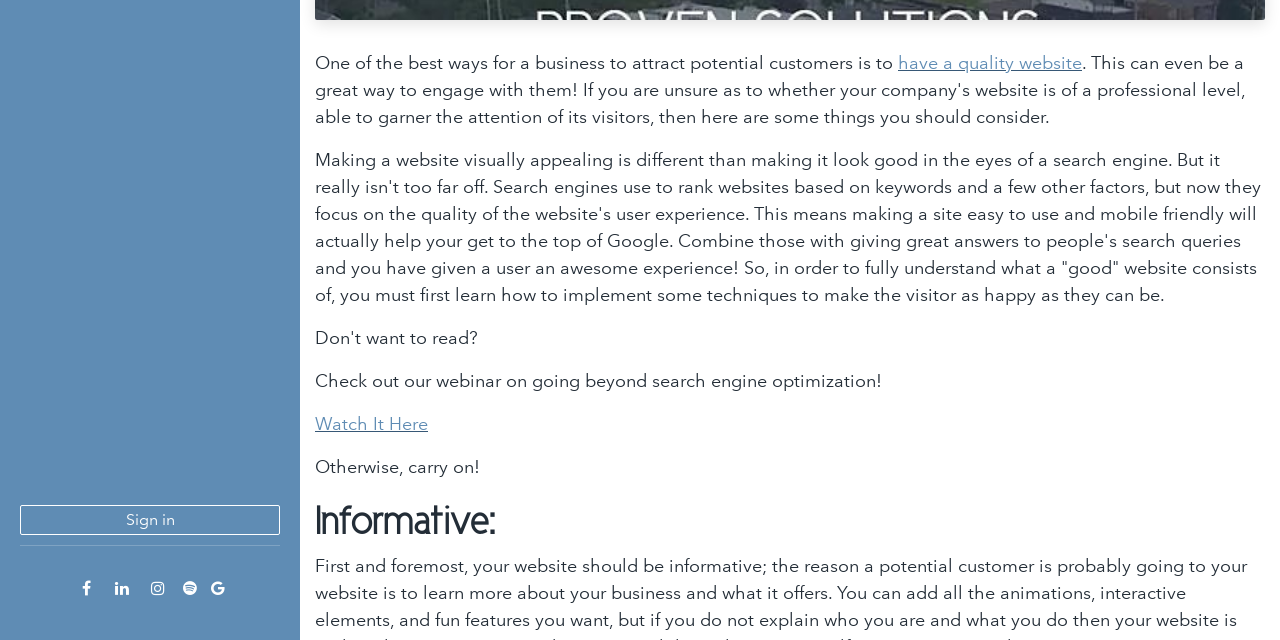Determine the bounding box for the HTML element described here: "Sign in". The coordinates should be given as [left, top, right, bottom] with each number being a float between 0 and 1.

[0.016, 0.789, 0.219, 0.836]